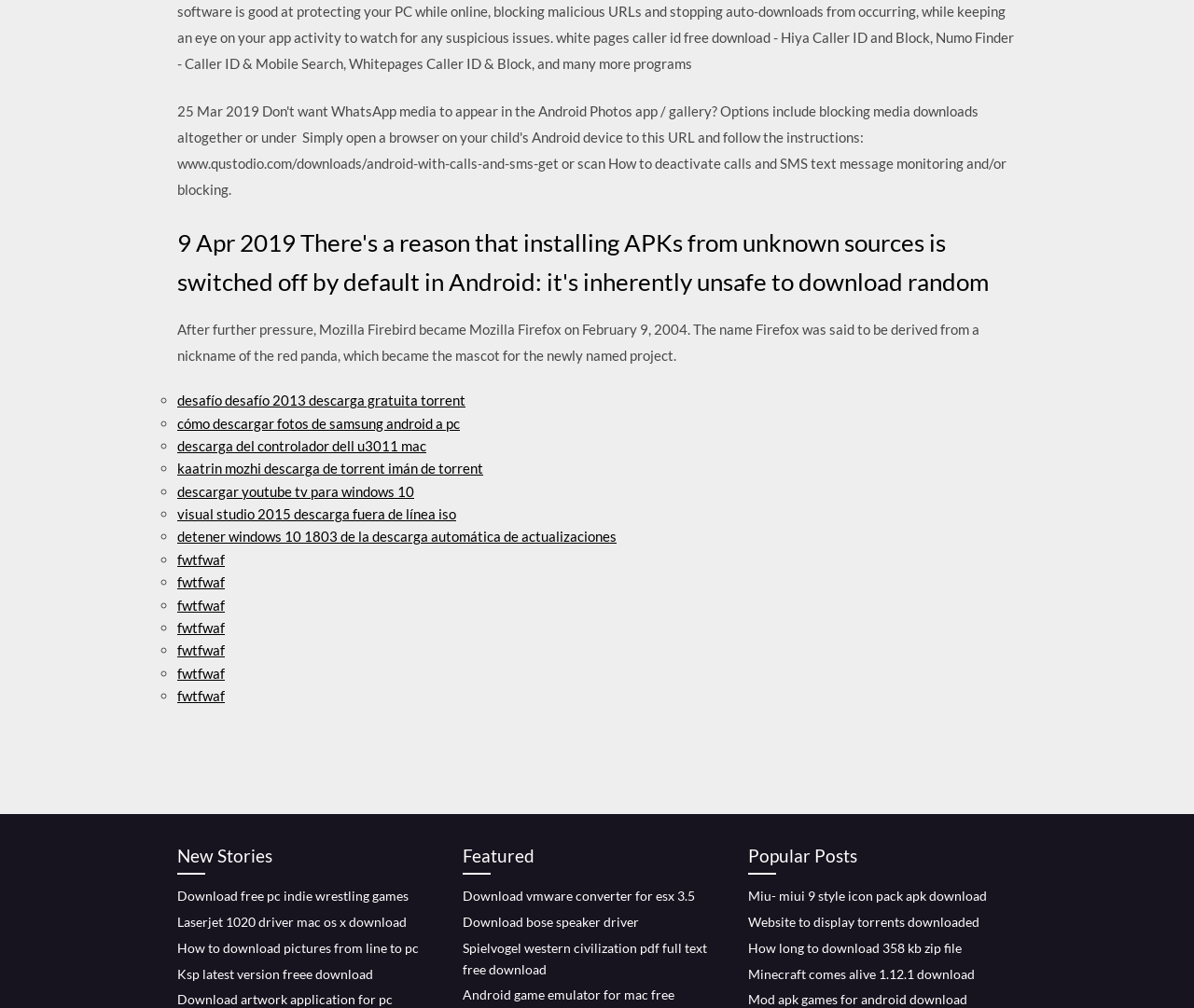Kindly determine the bounding box coordinates for the clickable area to achieve the given instruction: "Click the link to download Miu- miui 9 style icon pack apk".

[0.627, 0.881, 0.827, 0.897]